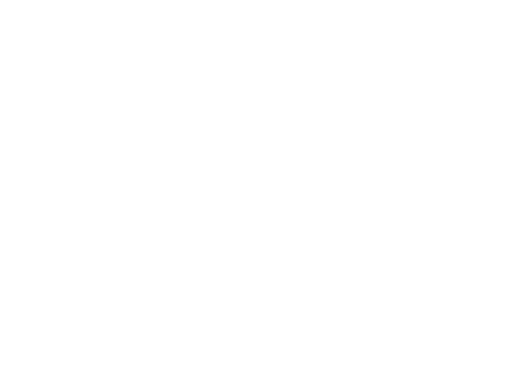What amenities are available in the apartment complex?
Provide a thorough and detailed answer to the question.

The amenities available in the apartment complex can be determined by reading the listing, which mentions that the property features communal gardens and laundry facilities.